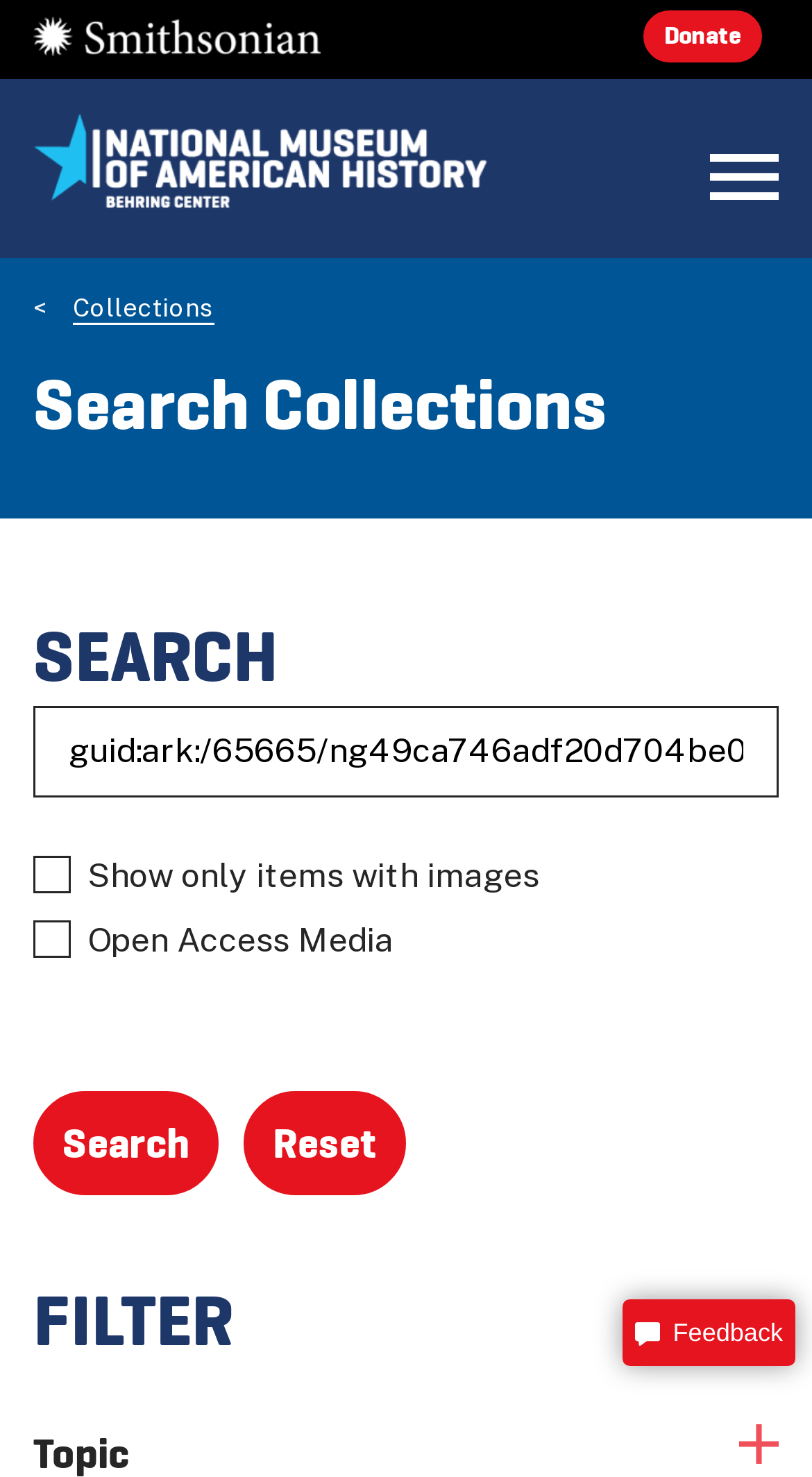Indicate the bounding box coordinates of the element that must be clicked to execute the instruction: "Call +8618016058776". The coordinates should be given as four float numbers between 0 and 1, i.e., [left, top, right, bottom].

None